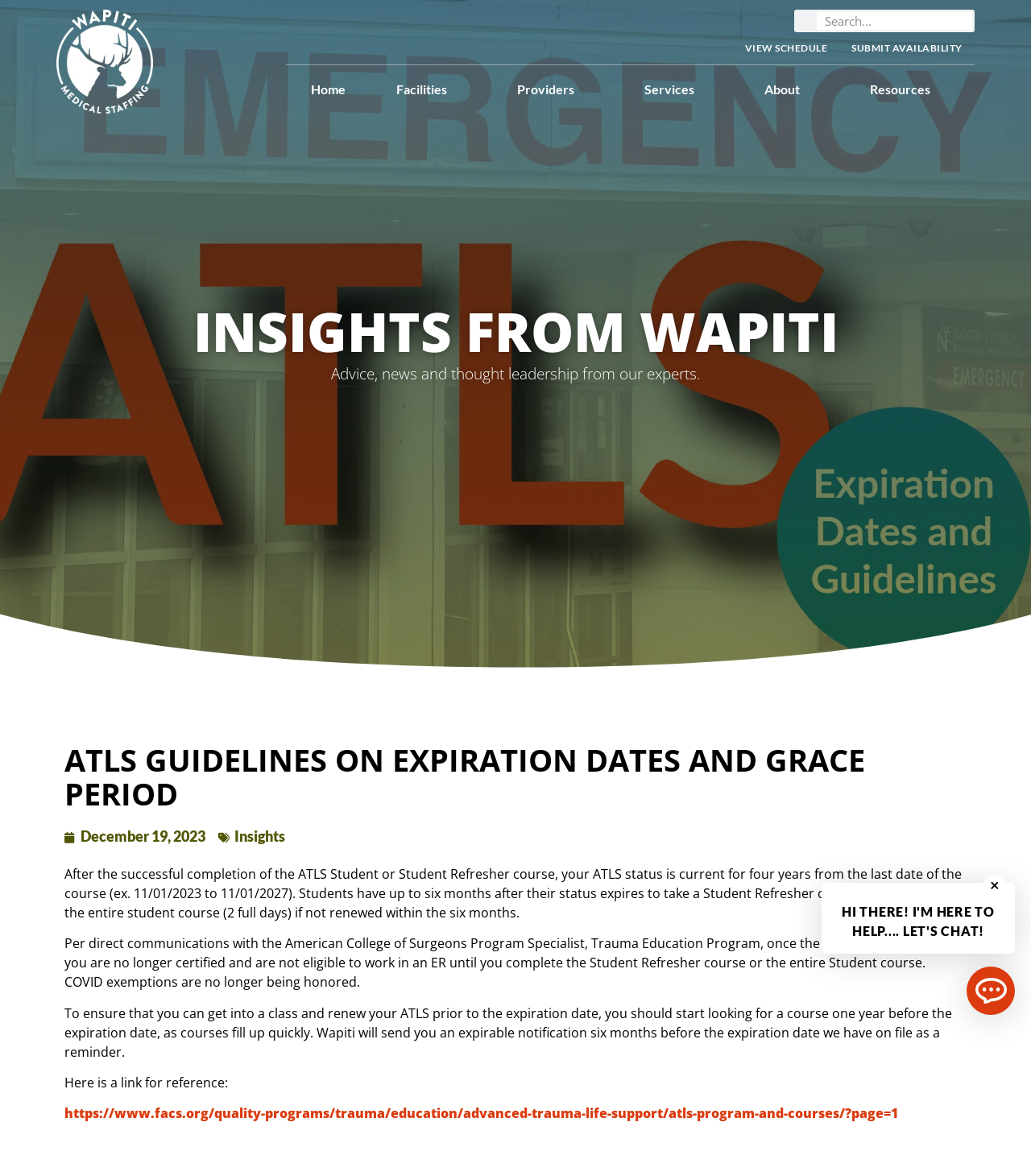Find the bounding box coordinates for the UI element that matches this description: "Providers".

[0.477, 0.055, 0.6, 0.096]